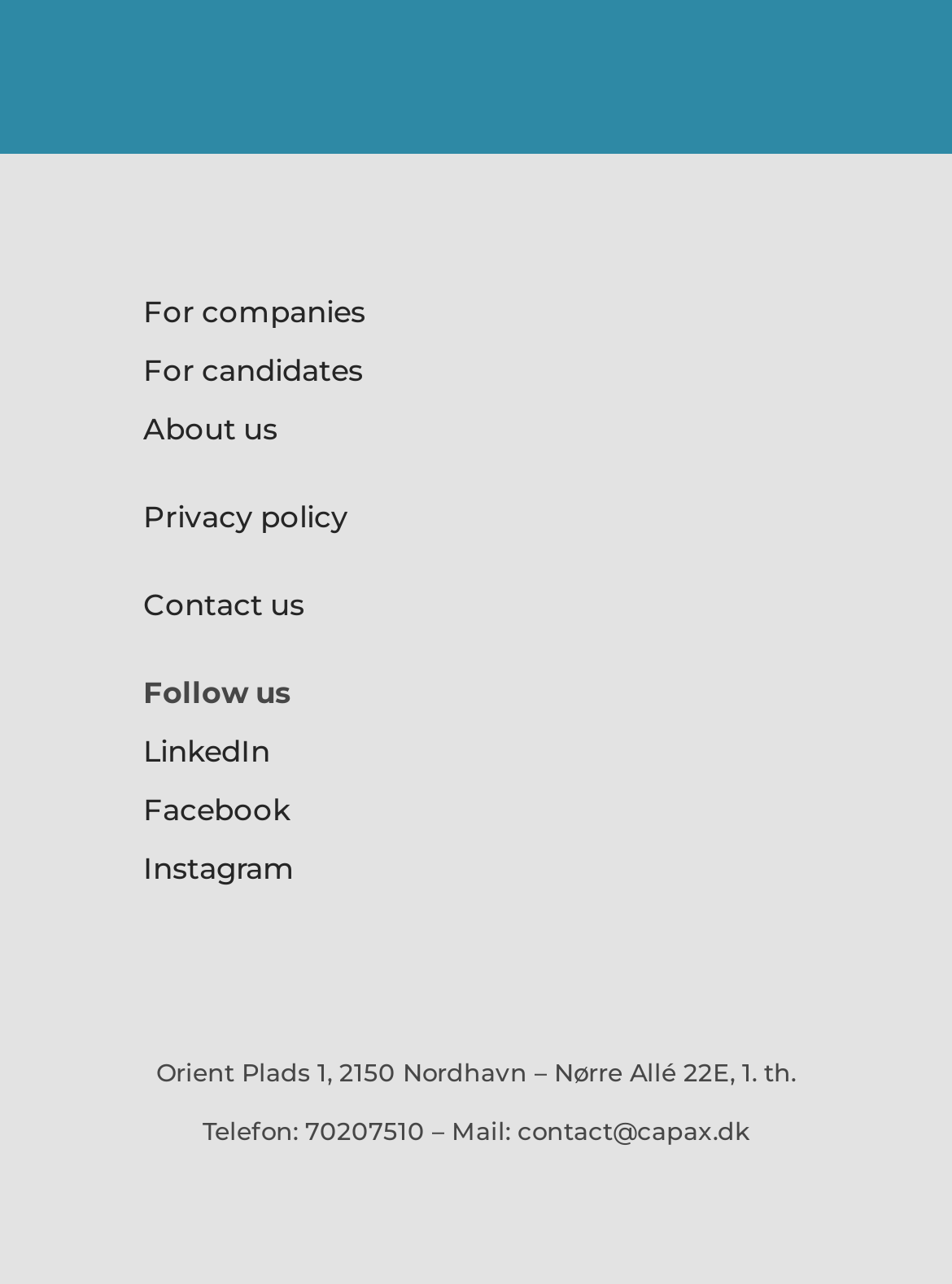Provide the bounding box coordinates of the HTML element this sentence describes: "LinkedIn". The bounding box coordinates consist of four float numbers between 0 and 1, i.e., [left, top, right, bottom].

[0.15, 0.571, 0.283, 0.599]